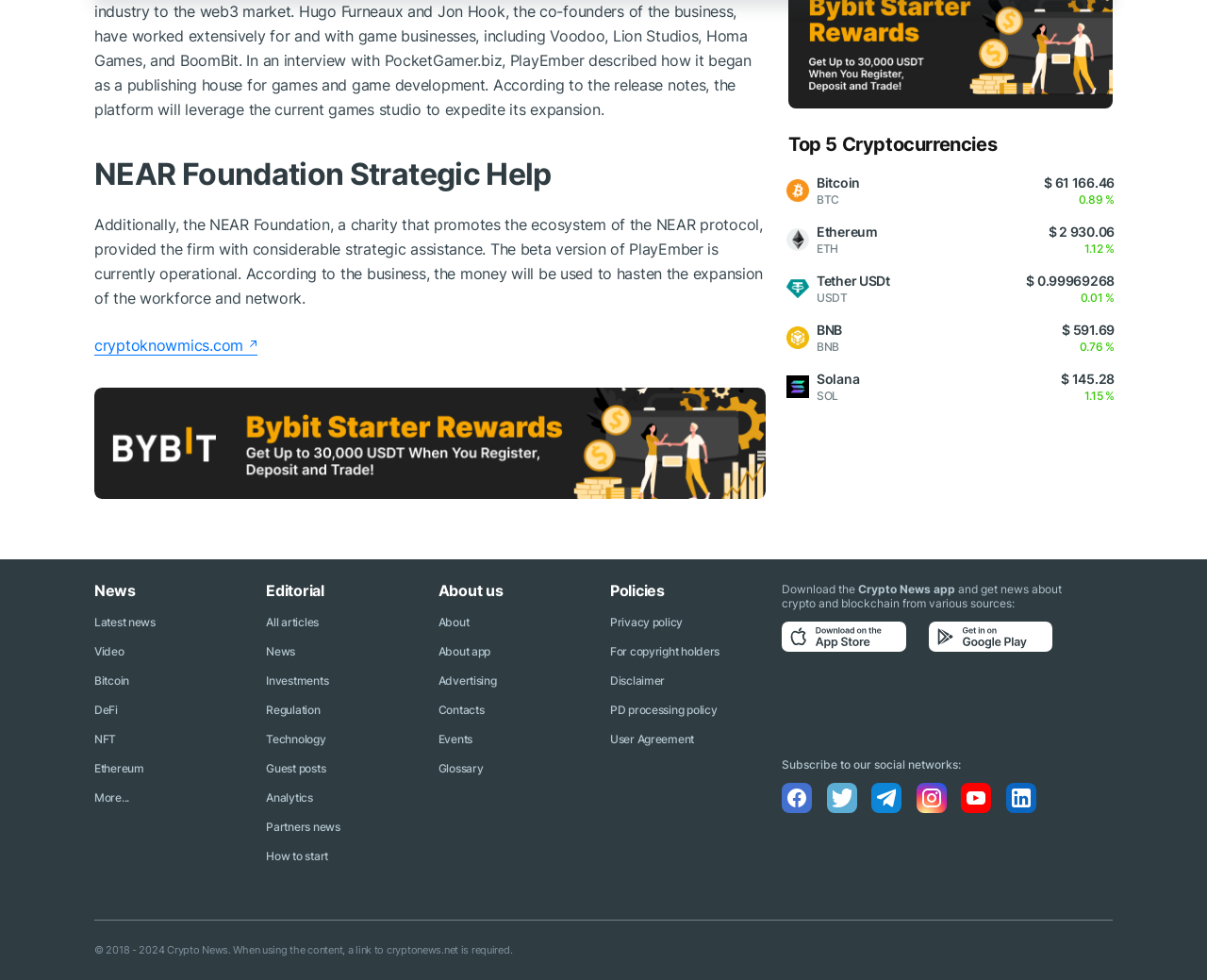How many cryptocurrencies are listed?
Please answer the question with as much detail as possible using the screenshot.

There are 5 cryptocurrencies listed under the 'Top 5 Cryptocurrencies' heading, which are Bitcoin, Ethereum, Tether, BNB, and Solana.